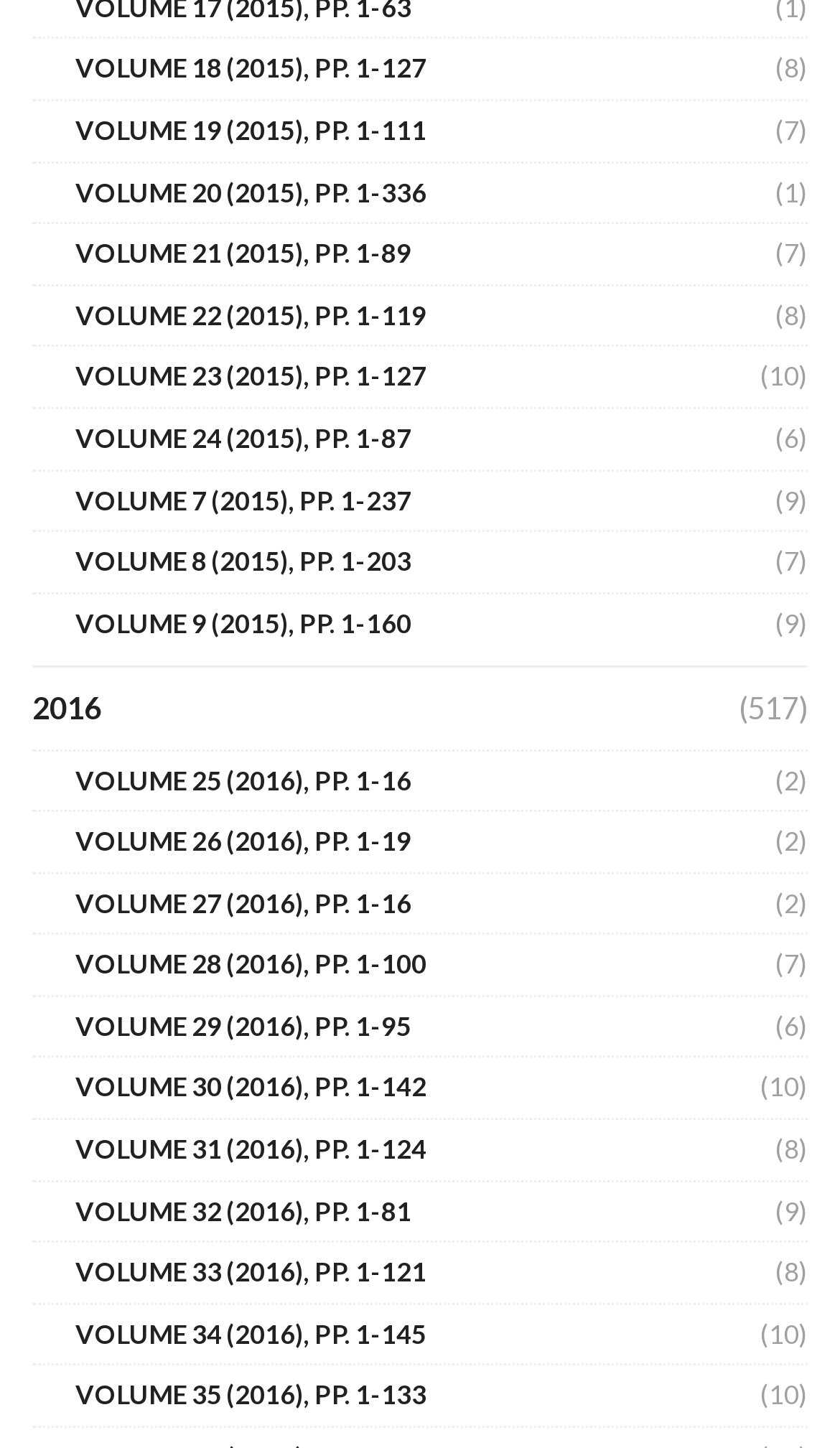Find the bounding box coordinates for the HTML element described as: "2016". The coordinates should consist of four float values between 0 and 1, i.e., [left, top, right, bottom].

[0.038, 0.47, 0.121, 0.508]